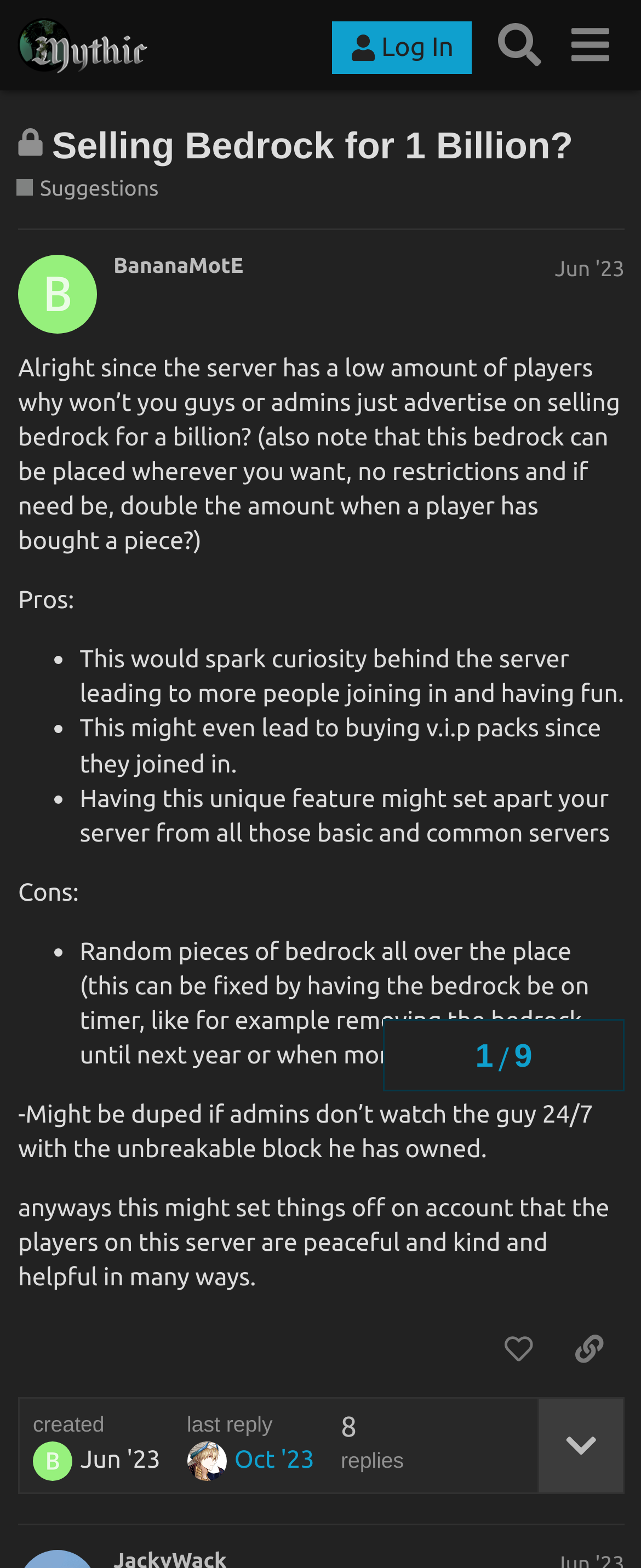What is the topic of the discussion?
Provide an in-depth and detailed explanation in response to the question.

The topic of the discussion can be found in the heading of the webpage, which says 'Selling Bedrock for 1 Billion?' and is a suggestion to improve the MythicMC Minecraft server.